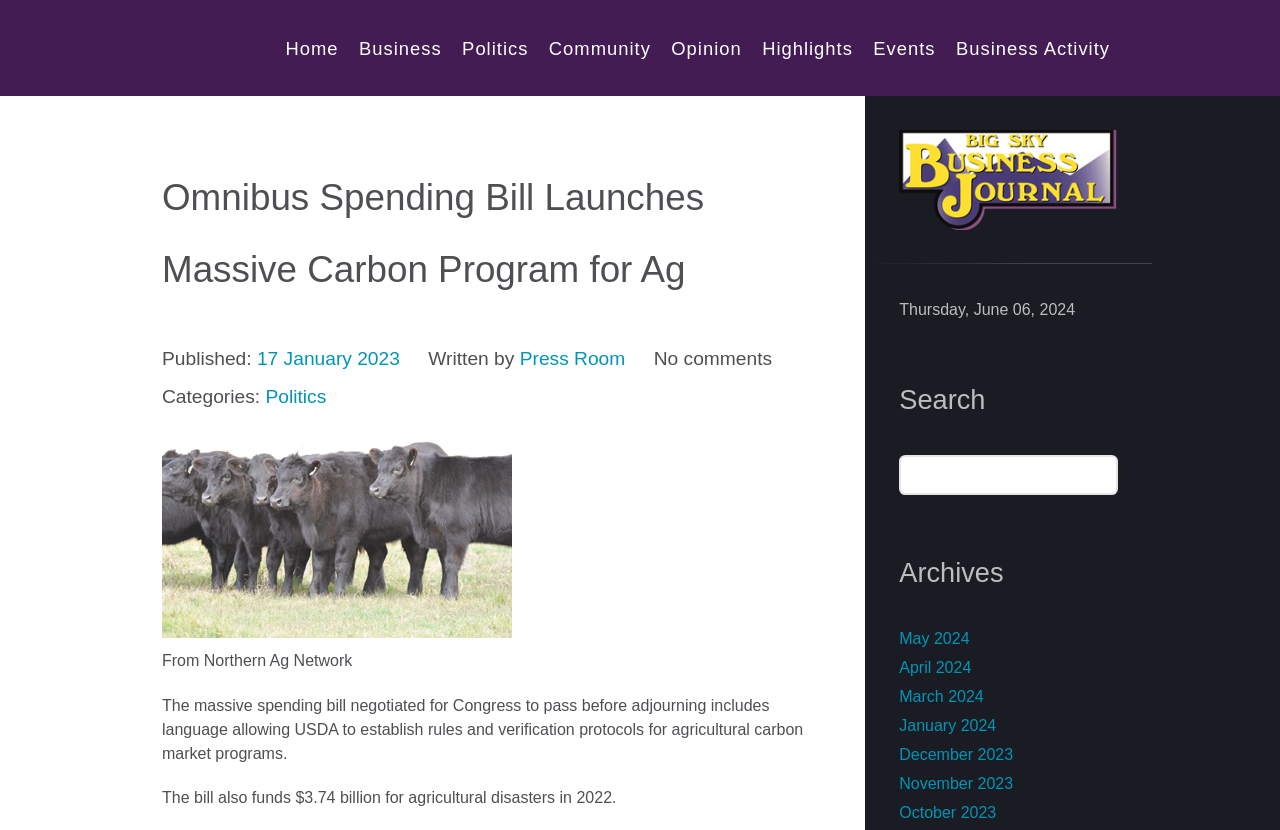Kindly provide the bounding box coordinates of the section you need to click on to fulfill the given instruction: "view archives for May 2024".

[0.703, 0.76, 0.757, 0.78]